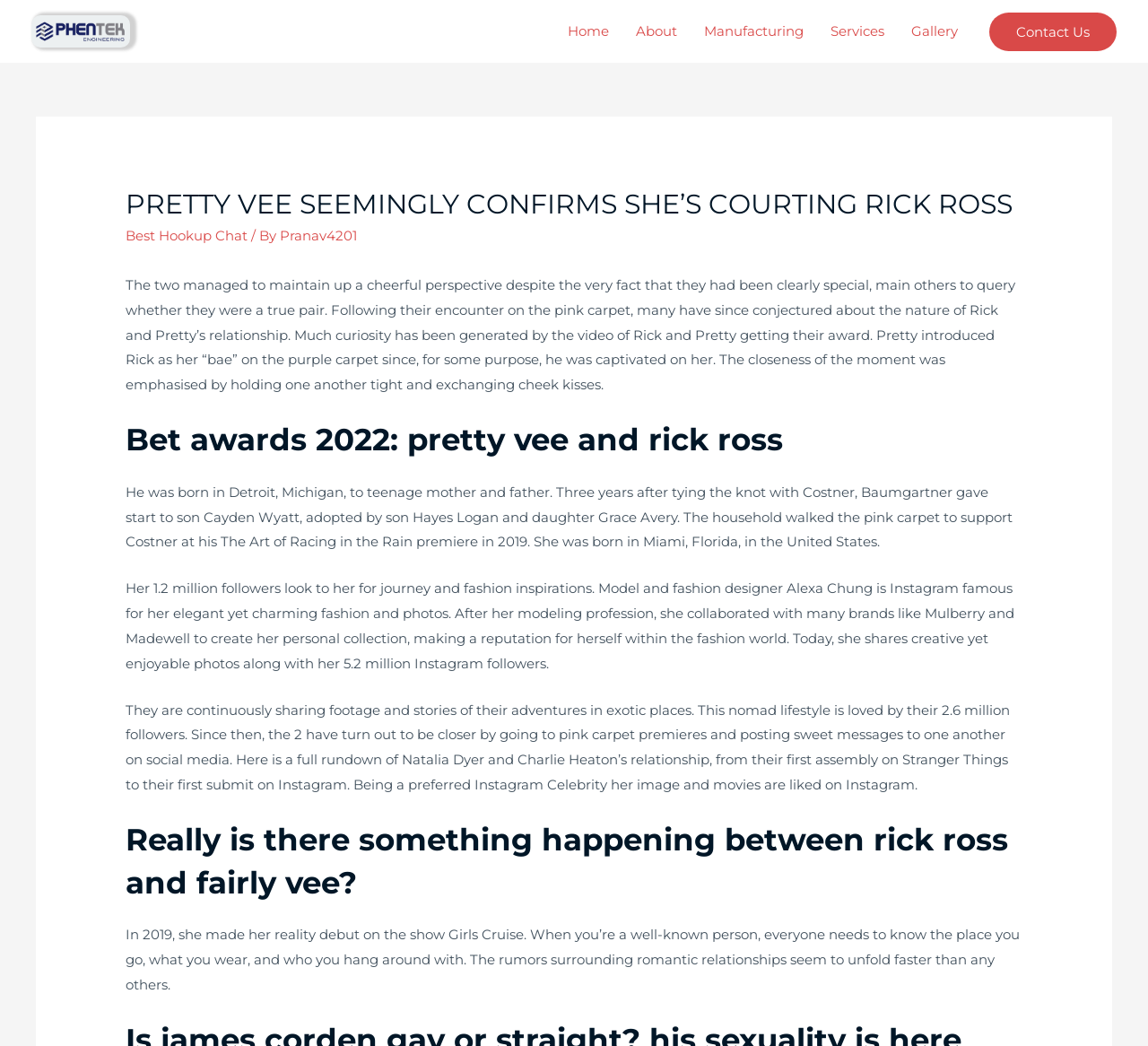Determine the bounding box coordinates of the UI element described by: "Home".

[0.483, 0.0, 0.542, 0.06]